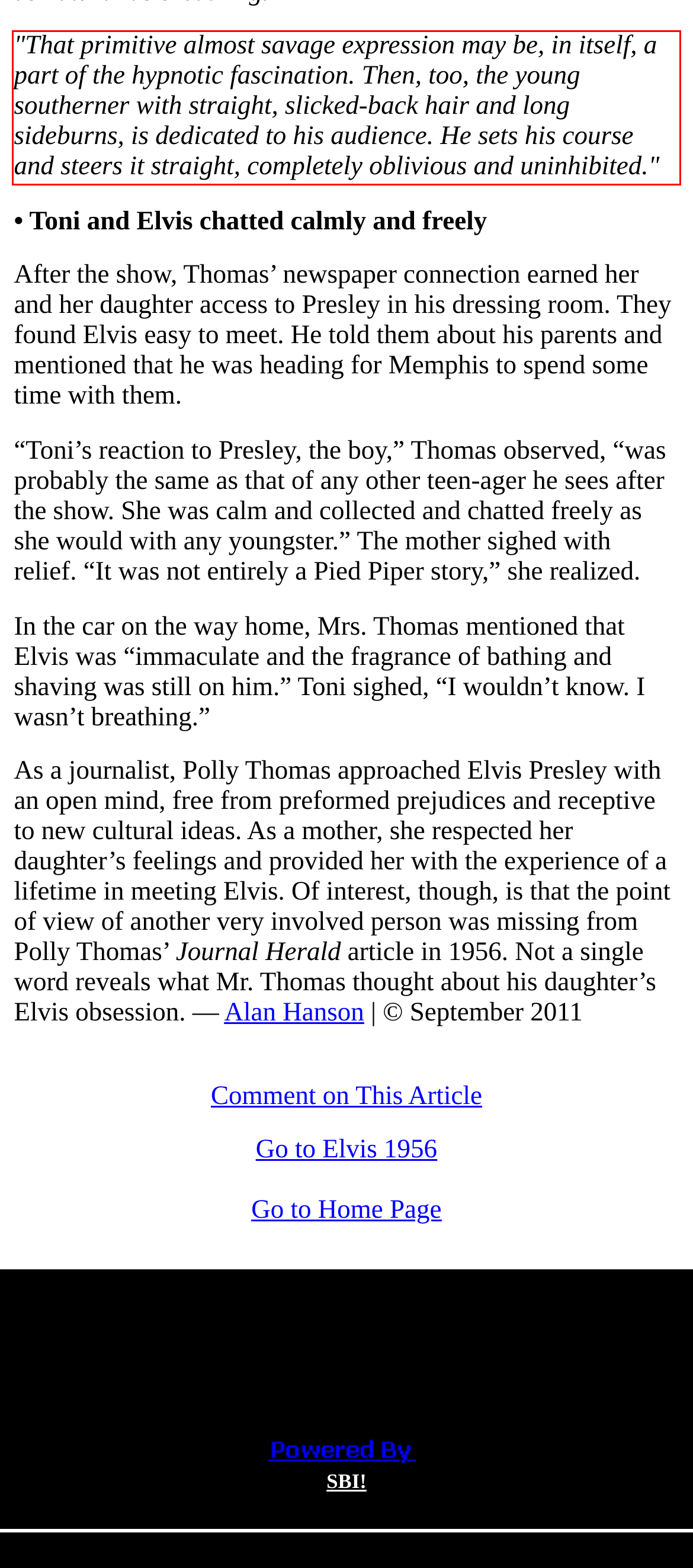Please perform OCR on the text within the red rectangle in the webpage screenshot and return the text content.

"That primitive almost savage expression may be, in itself, a part of the hypnotic fascination. Then, too, the young southerner with straight, slicked-back hair and long sideburns, is dedicated to his audience. He sets his course and steers it straight, completely oblivious and uninhibited."